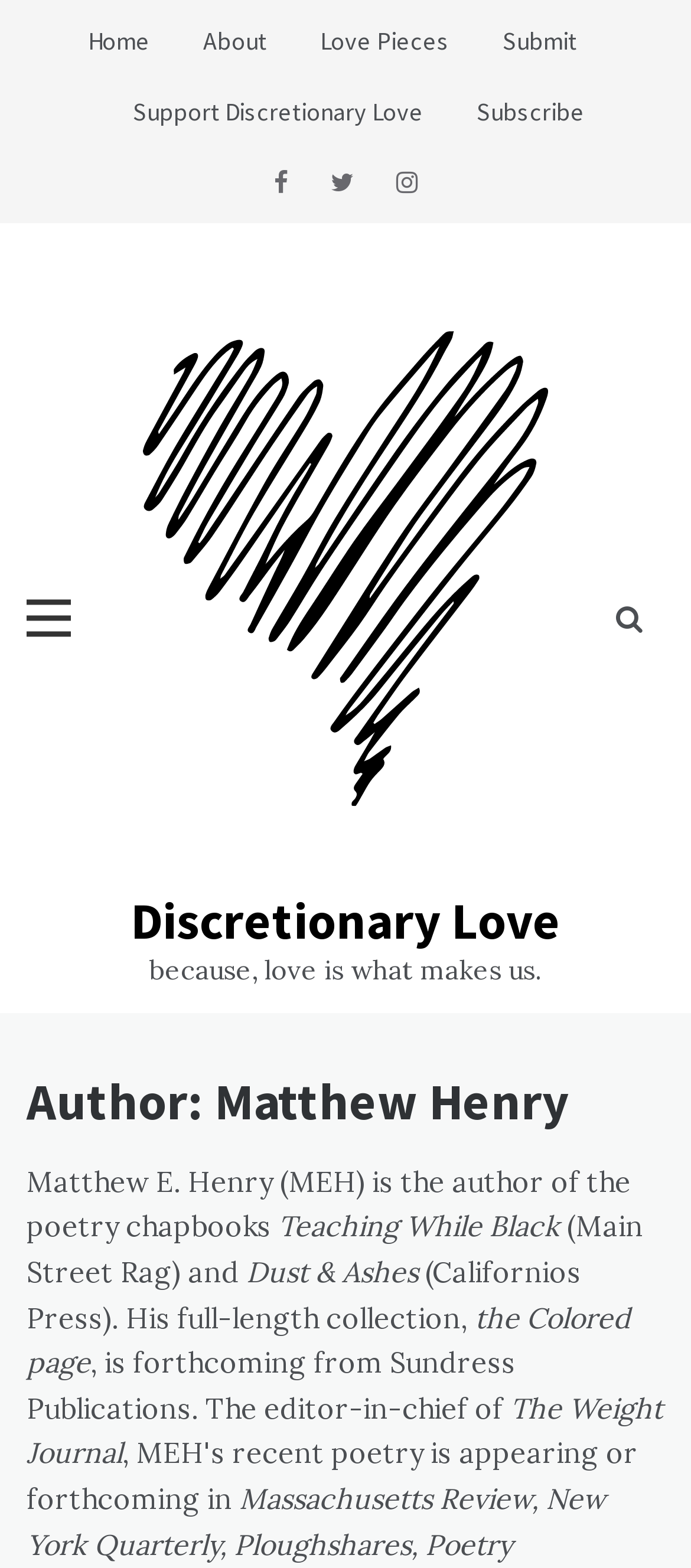What is the author's full name?
Please answer the question with a detailed and comprehensive explanation.

I found the author's full name by looking at the heading 'Author: Matthew Henry' and the subsequent text 'Matthew E. Henry (MEH) is the author of the poetry chapbooks...'.